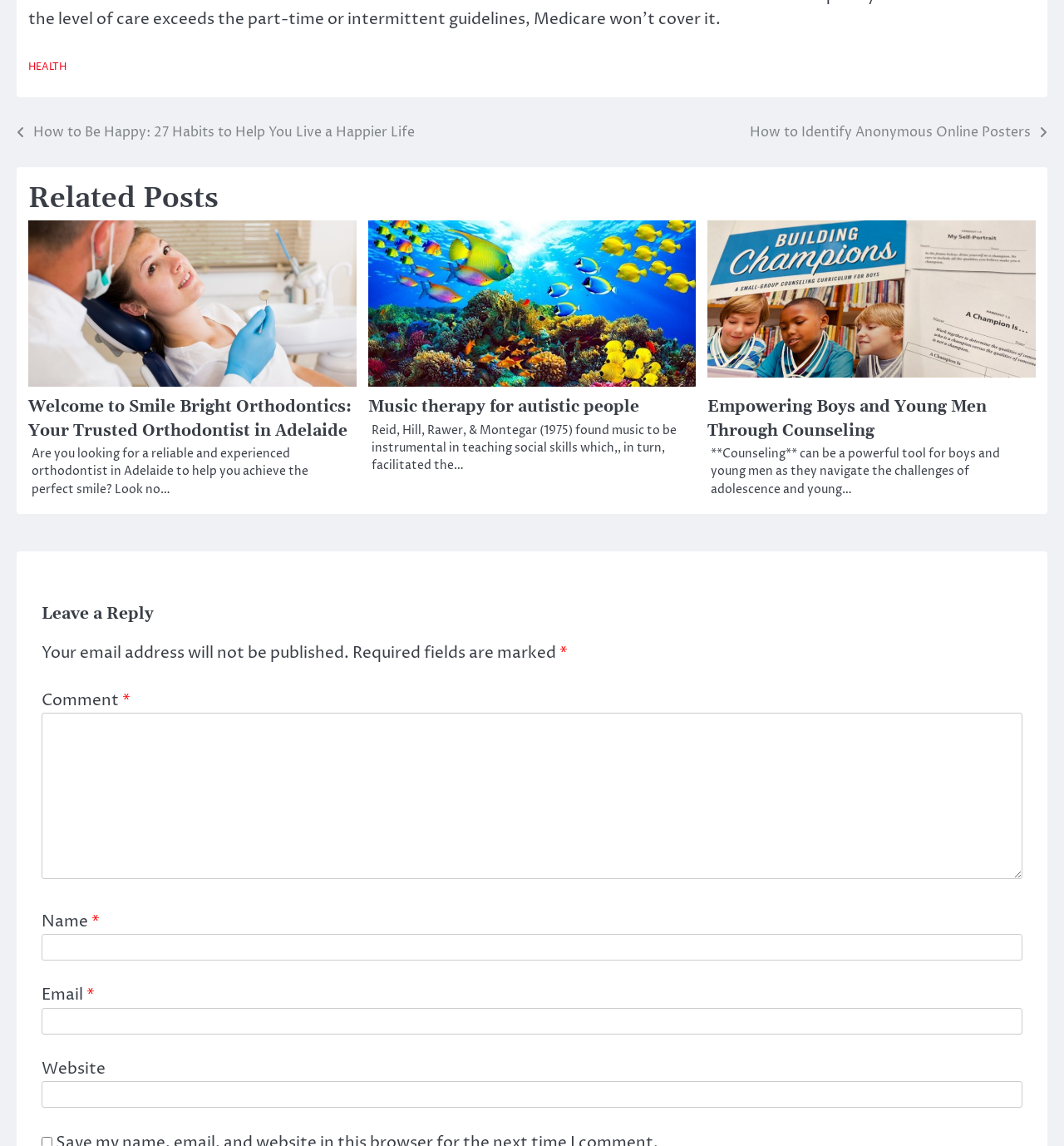Determine the bounding box for the UI element that matches this description: "Download Nursing Home Ministry Resources".

None